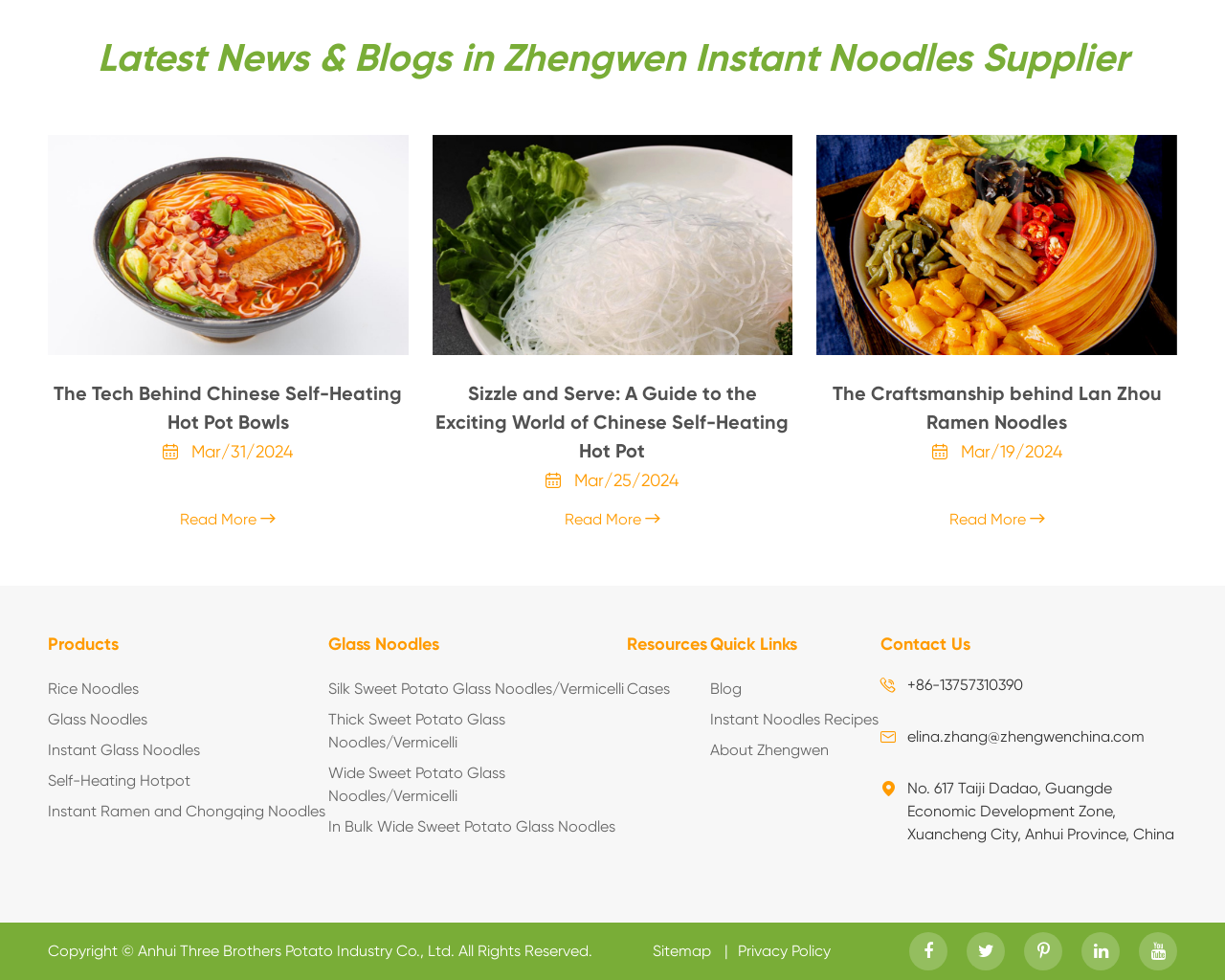Indicate the bounding box coordinates of the element that needs to be clicked to satisfy the following instruction: "View the sitemap of Zhengwen's website". The coordinates should be four float numbers between 0 and 1, i.e., [left, top, right, bottom].

[0.532, 0.961, 0.602, 0.98]